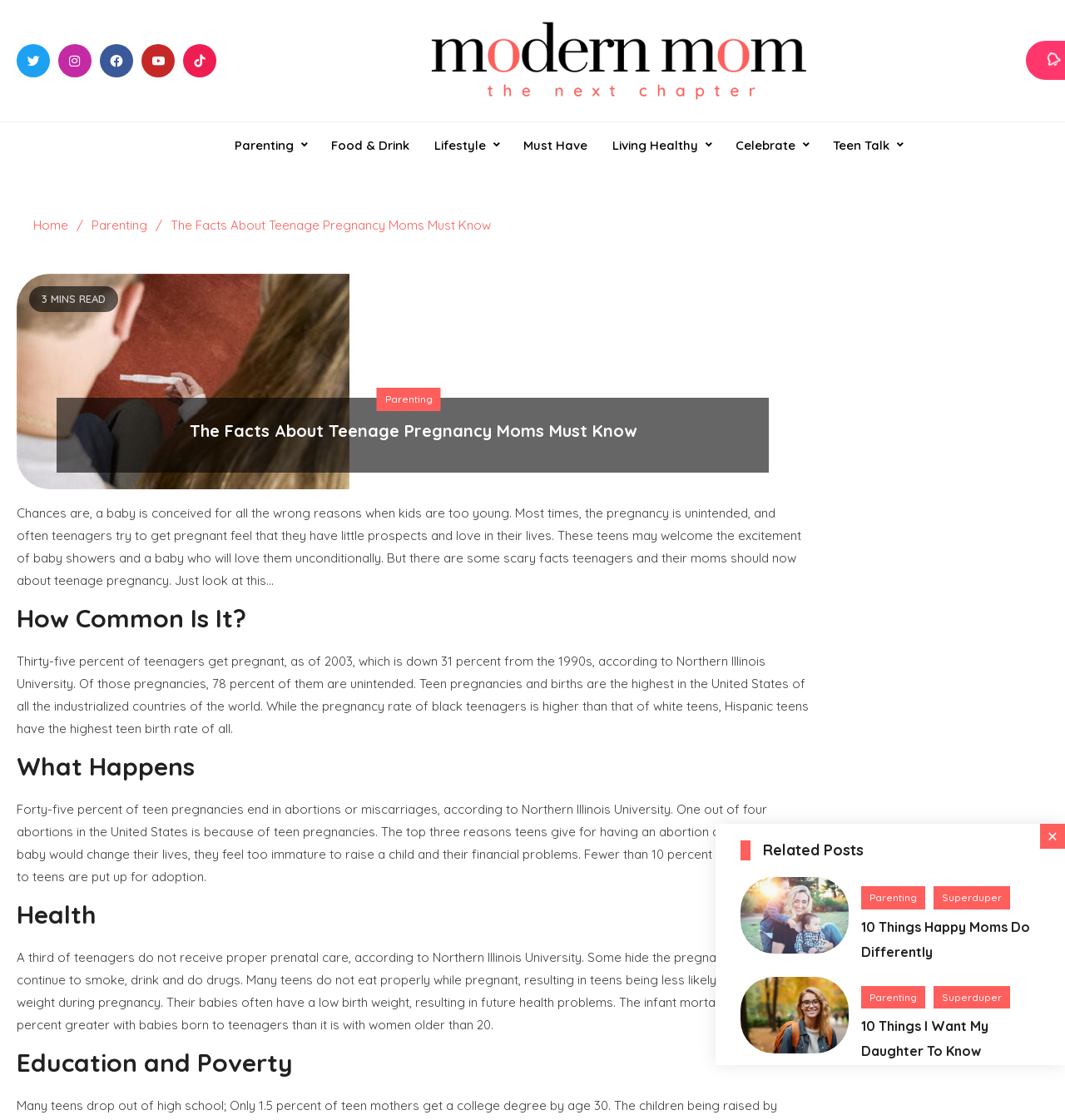Given the element description, predict the bounding box coordinates in the format (top-left x, top-left y, bottom-right x, bottom-right y). Make sure all values are between 0 and 1. Here is the element description: parent_node: ModernMom

[0.382, 0.046, 0.773, 0.06]